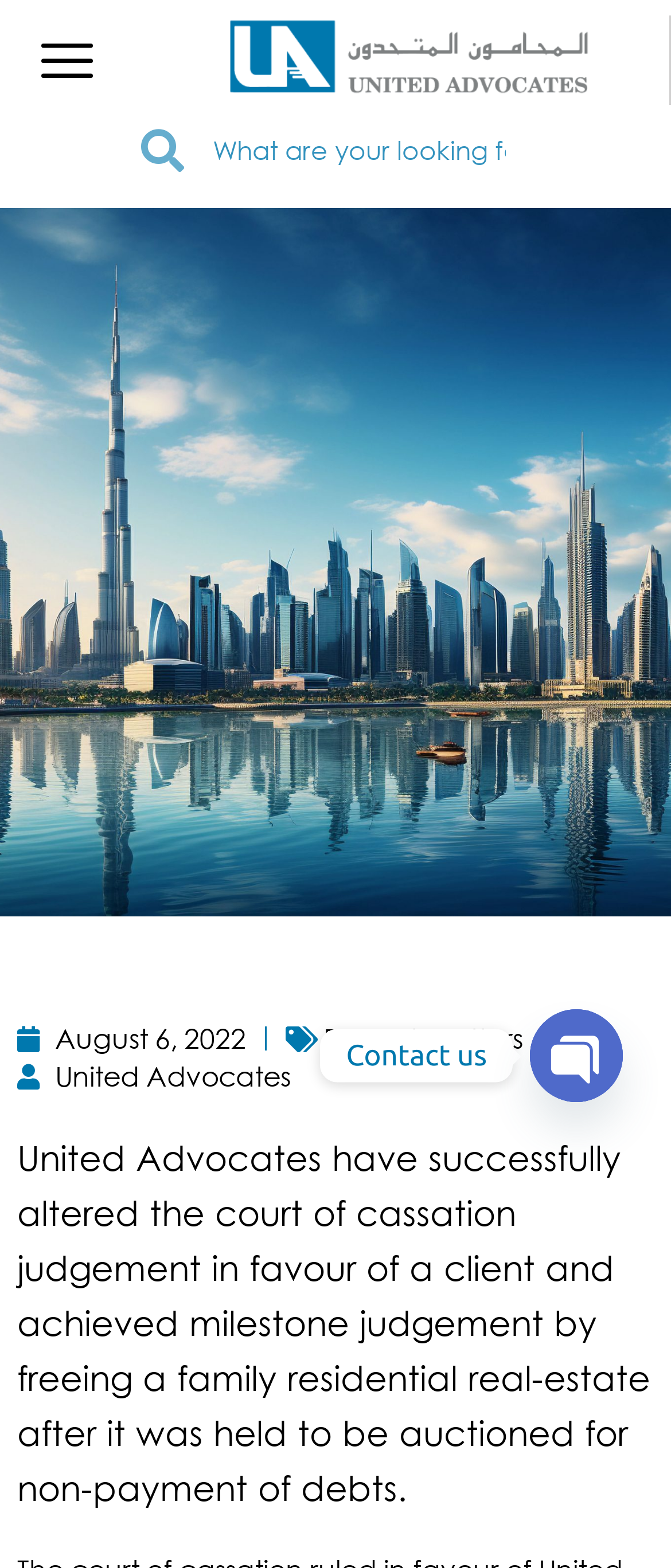Where is the search box located?
We need a detailed and meticulous answer to the question.

I analyzed the bounding box coordinates of the search box element and found that its x1 and x2 values are 0.275 and 0.832 respectively, which indicates that it is located in the middle of the top section of the webpage. The y1 and y2 values are 0.068 and 0.123 respectively, which confirms that it is located at the top.